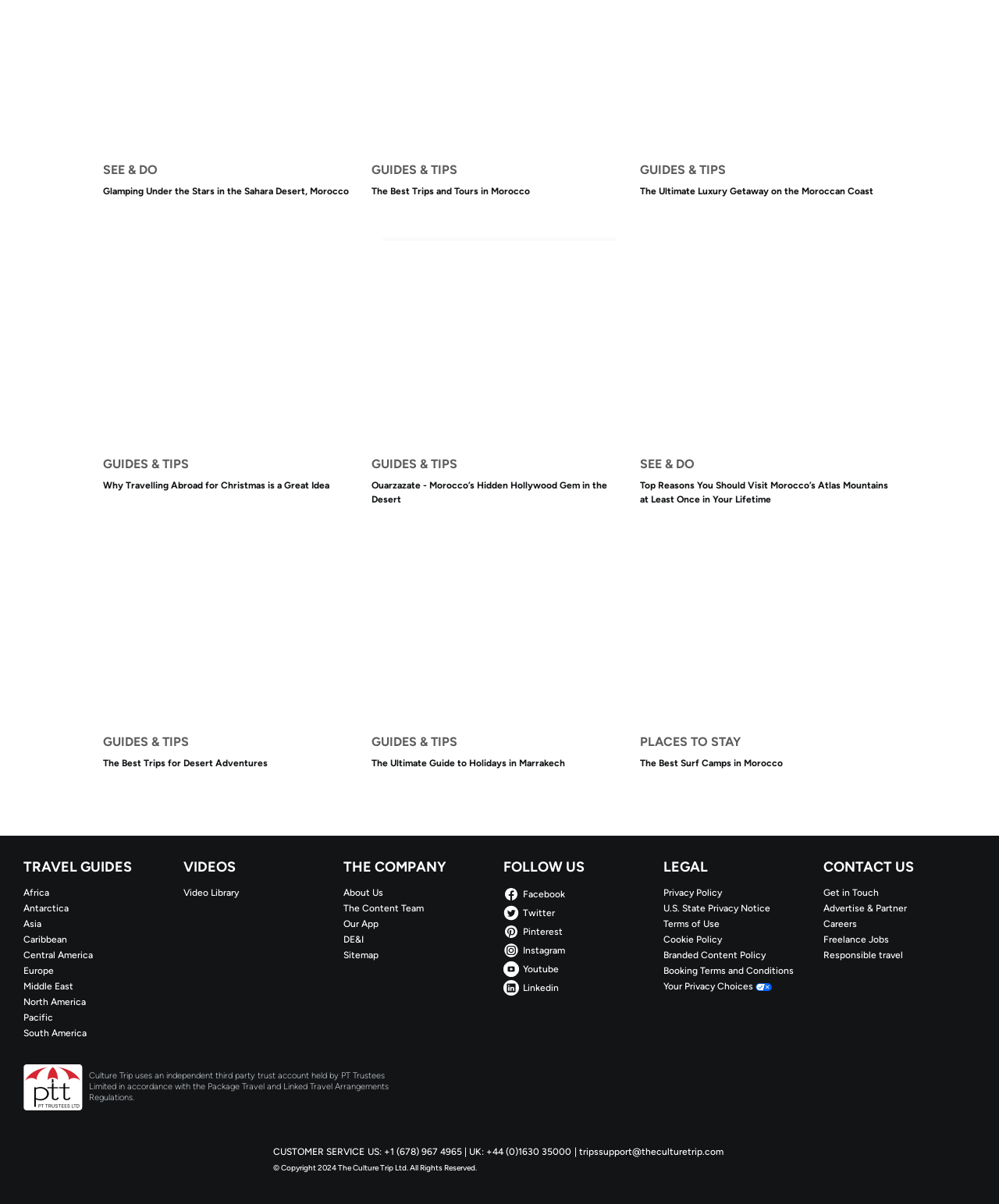What is the name of the company behind this webpage?
Based on the image, please offer an in-depth response to the question.

I can see the company name 'The Culture Trip Ltd.' mentioned in the footer section of the webpage, along with a copyright notice.